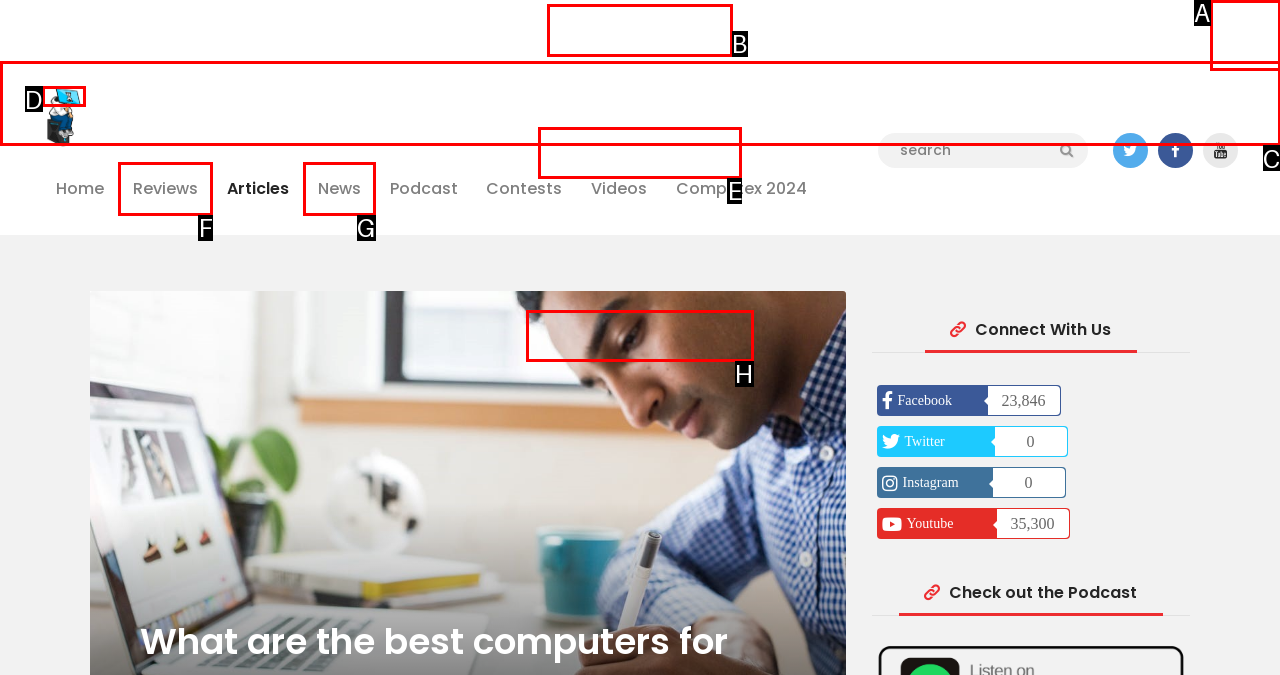Identify the HTML element to click to fulfill this task: Go to home page
Answer with the letter from the given choices.

None